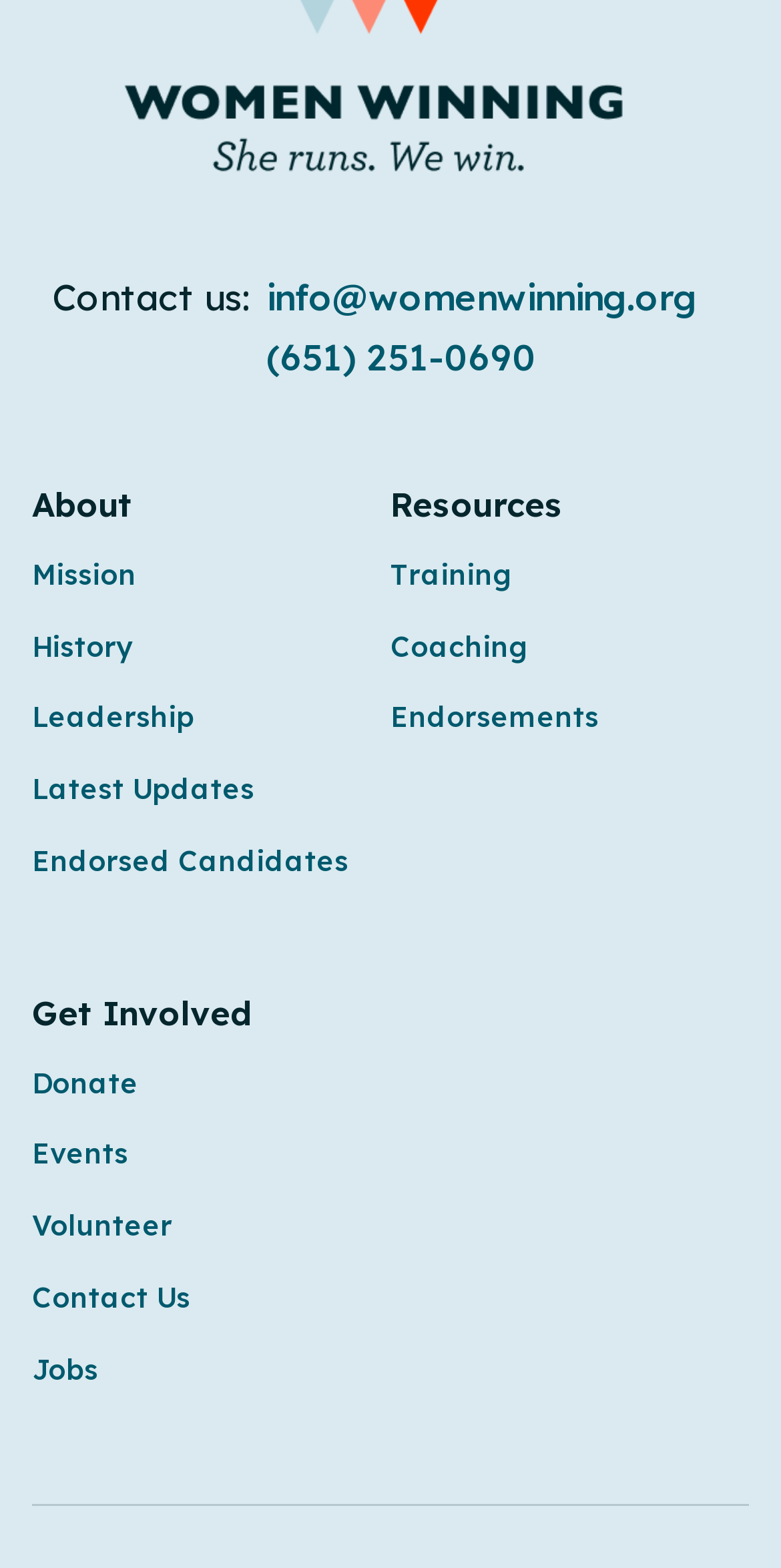Locate the bounding box coordinates of the element that should be clicked to execute the following instruction: "View endorsed candidates".

[0.041, 0.535, 0.5, 0.565]